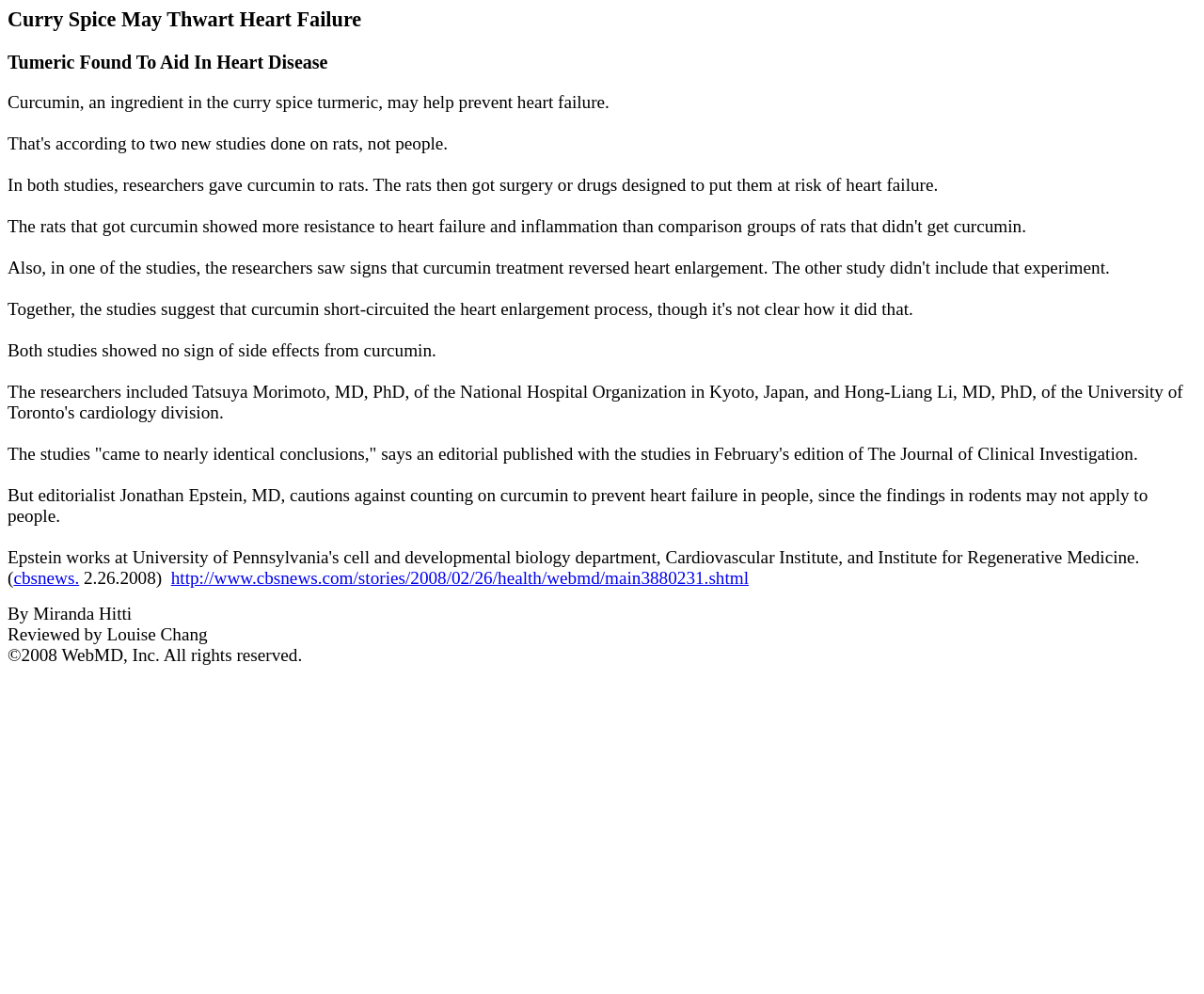Please reply with a single word or brief phrase to the question: 
What was given to rats in the studies?

Curcumin